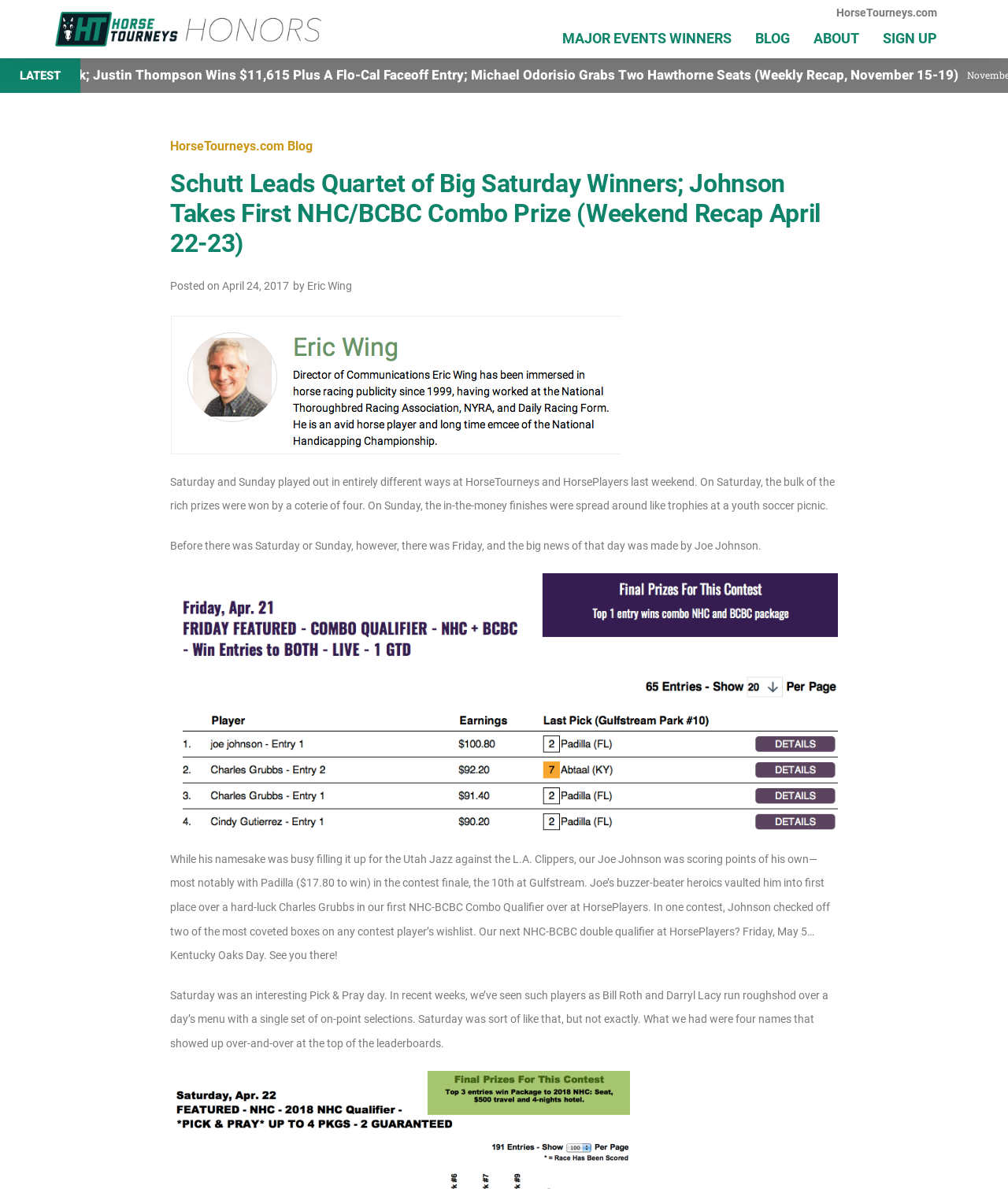Provide a brief response to the question below using one word or phrase:
How many links are in the top navigation bar?

5